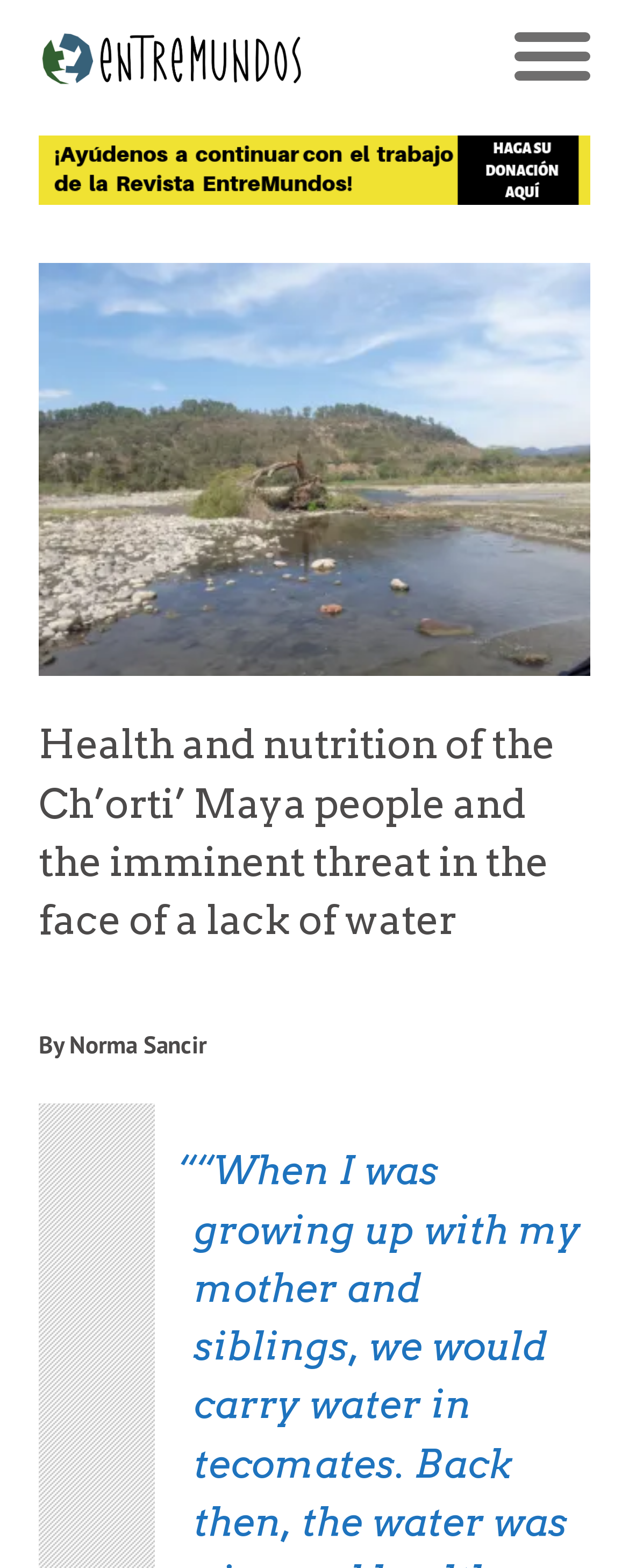What is the topic of the article?
Answer with a single word or phrase, using the screenshot for reference.

Health and nutrition of the Ch’orti’ Maya people